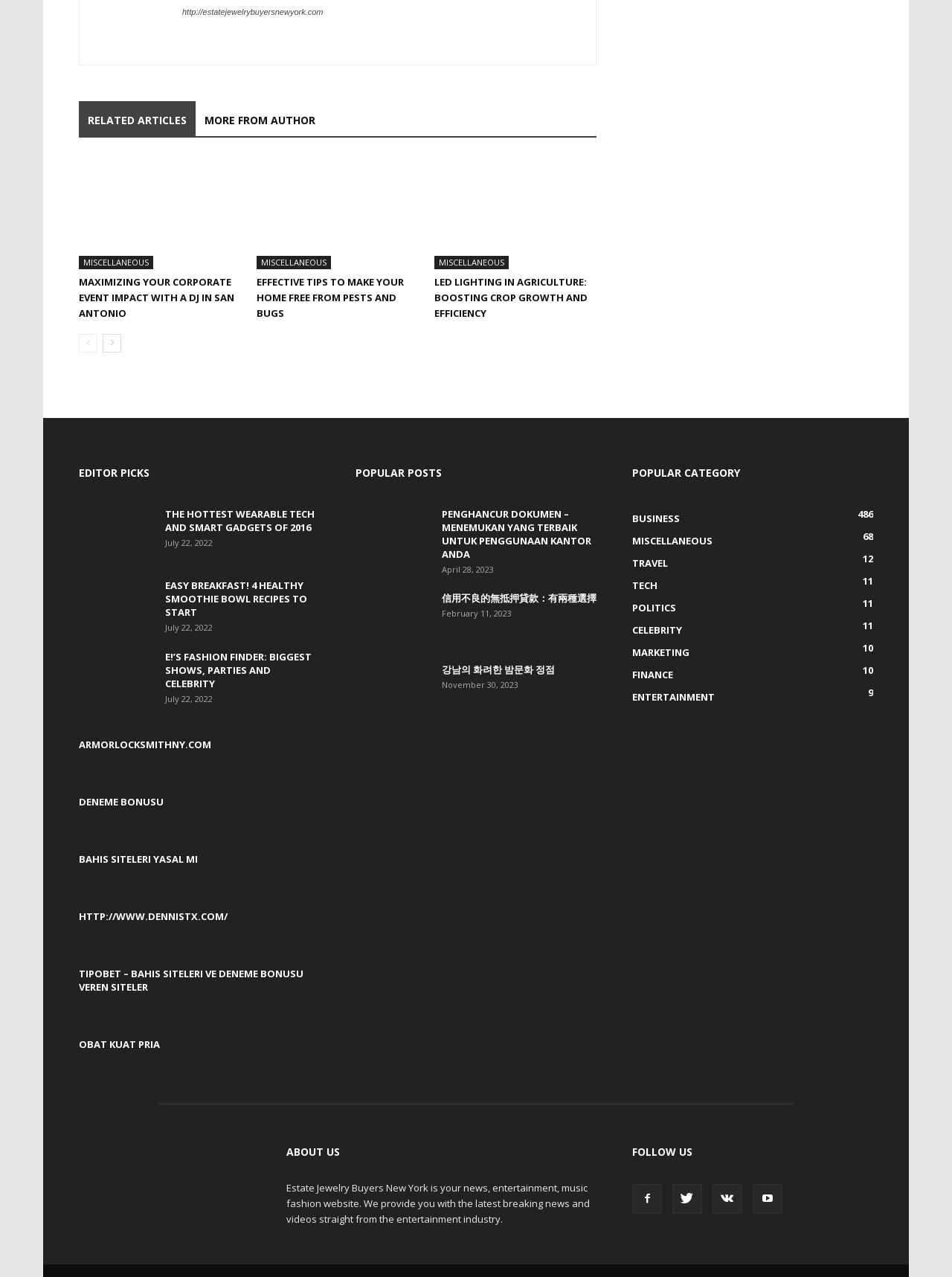Give the bounding box coordinates for the element described by: "RELATED ARTICLES".

[0.083, 0.079, 0.205, 0.107]